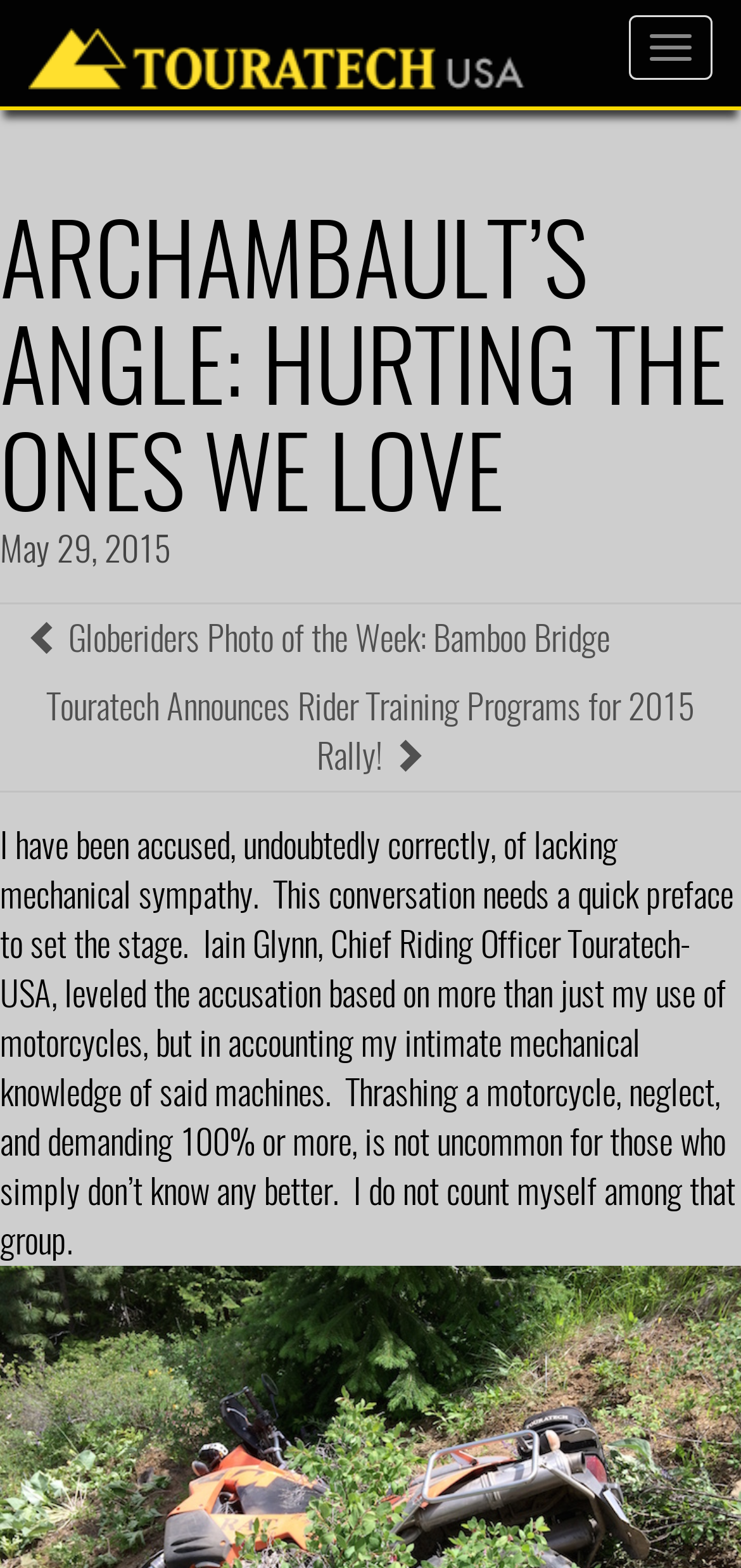Use a single word or phrase to respond to the question:
What is the topic of the article?

Mechanical sympathy